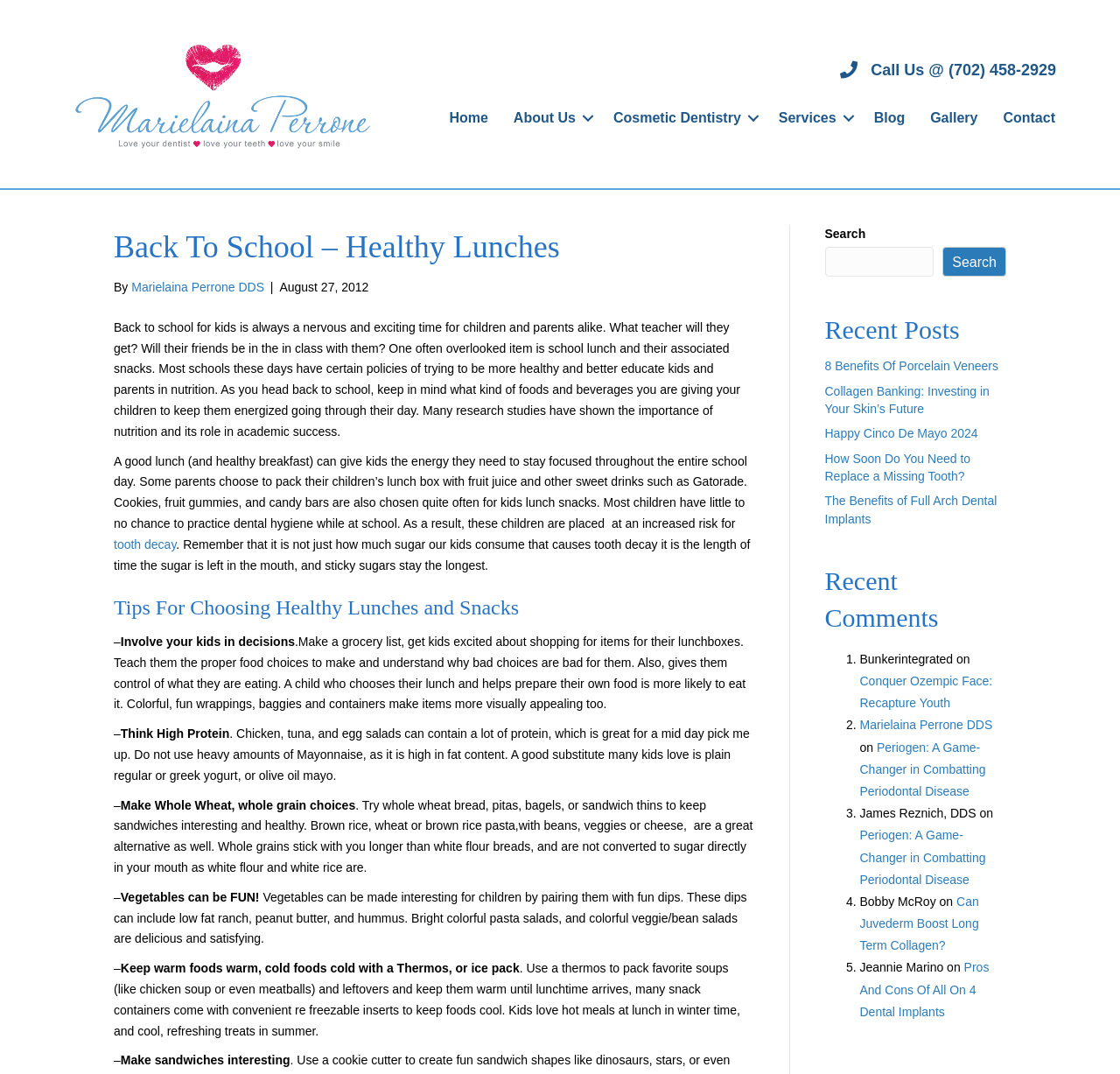Find the bounding box coordinates of the clickable area that will achieve the following instruction: "View the 'Recent Posts'".

[0.736, 0.291, 0.898, 0.325]